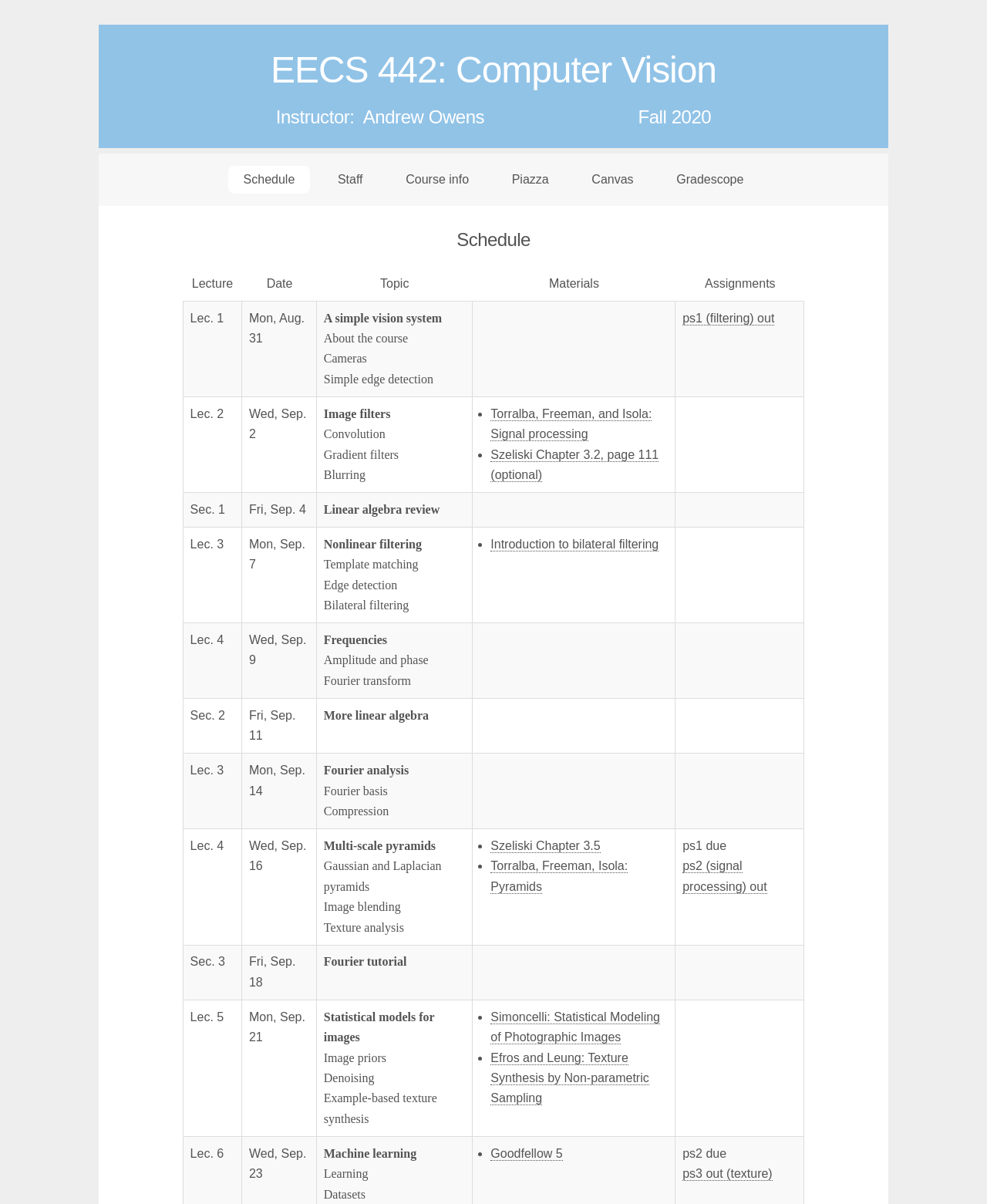Pinpoint the bounding box coordinates of the clickable element needed to complete the instruction: "Check the 'Gradescope' page". The coordinates should be provided as four float numbers between 0 and 1: [left, top, right, bottom].

[0.67, 0.138, 0.769, 0.161]